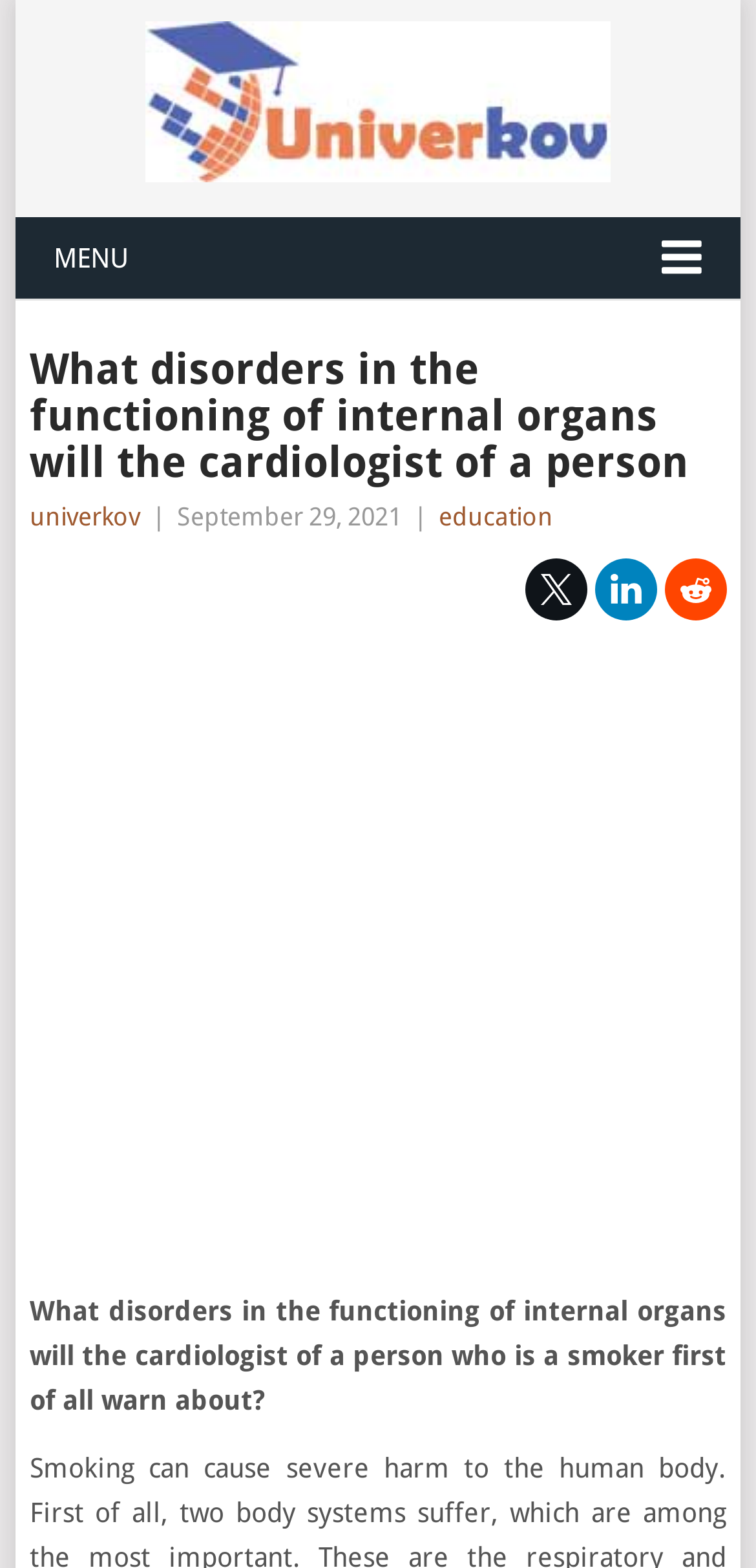Using the provided description: "aria-label="Advertisement" name="aswift_1" title="Advertisement"", find the bounding box coordinates of the corresponding UI element. The output should be four float numbers between 0 and 1, in the format [left, top, right, bottom].

[0.0, 0.42, 1.0, 0.822]